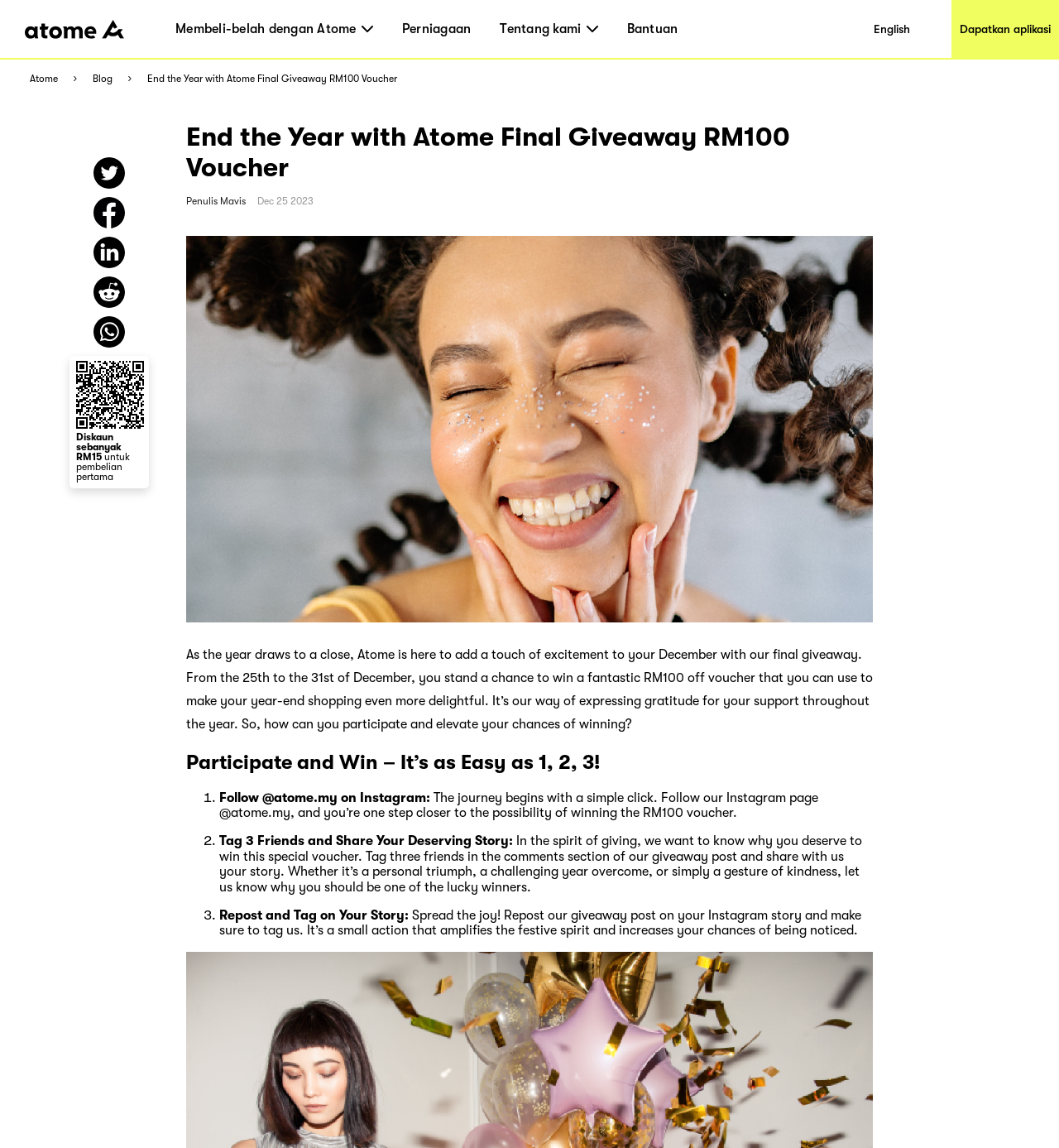Highlight the bounding box coordinates of the element that should be clicked to carry out the following instruction: "Get the application". The coordinates must be given as four float numbers ranging from 0 to 1, i.e., [left, top, right, bottom].

[0.898, 0.0, 1.0, 0.05]